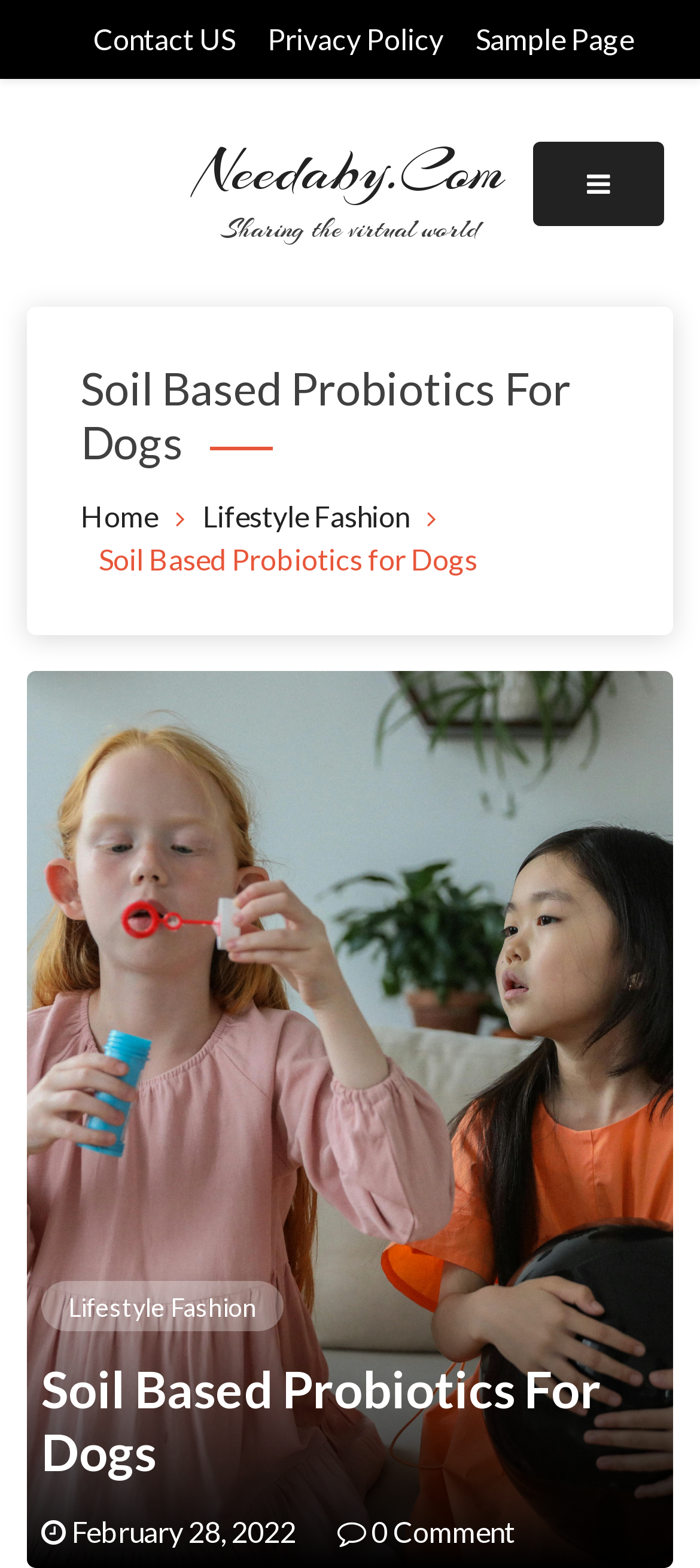Generate a thorough caption detailing the webpage content.

The webpage is about soil-based probiotics for dogs, with a focus on the importance of supplements for canine health. At the top left corner, there are three links: "Contact US", "Privacy Policy", and "Sample Page". Below these links, the website's title "Needaby.Com" is prominently displayed, with a link to the homepage. A tagline "Sharing the virtual world" is situated to the right of the title.

On the right side of the top section, there is an expandable button. Below this, the main heading "Soil Based Probiotics For Dogs" is centered, followed by a navigation section with breadcrumbs. The breadcrumbs consist of three links: "Home", "Lifestyle Fashion", and the current page "Soil Based Probiotics for Dogs".

The main content of the webpage is divided into sections. The first section has a heading "Soil Based Probiotics For Dogs" and a subheading "Lifestyle Fashion". Below this, there is a paragraph of text discussing the importance of supplements for dogs, particularly if they are fed commercial pet food. The text explains that there are basic supplements that dogs require.

At the bottom of the page, there is a section with a heading "Soil Based Probiotics For Dogs" again, followed by the date "February 28, 2022" and a link to "0 Comment".